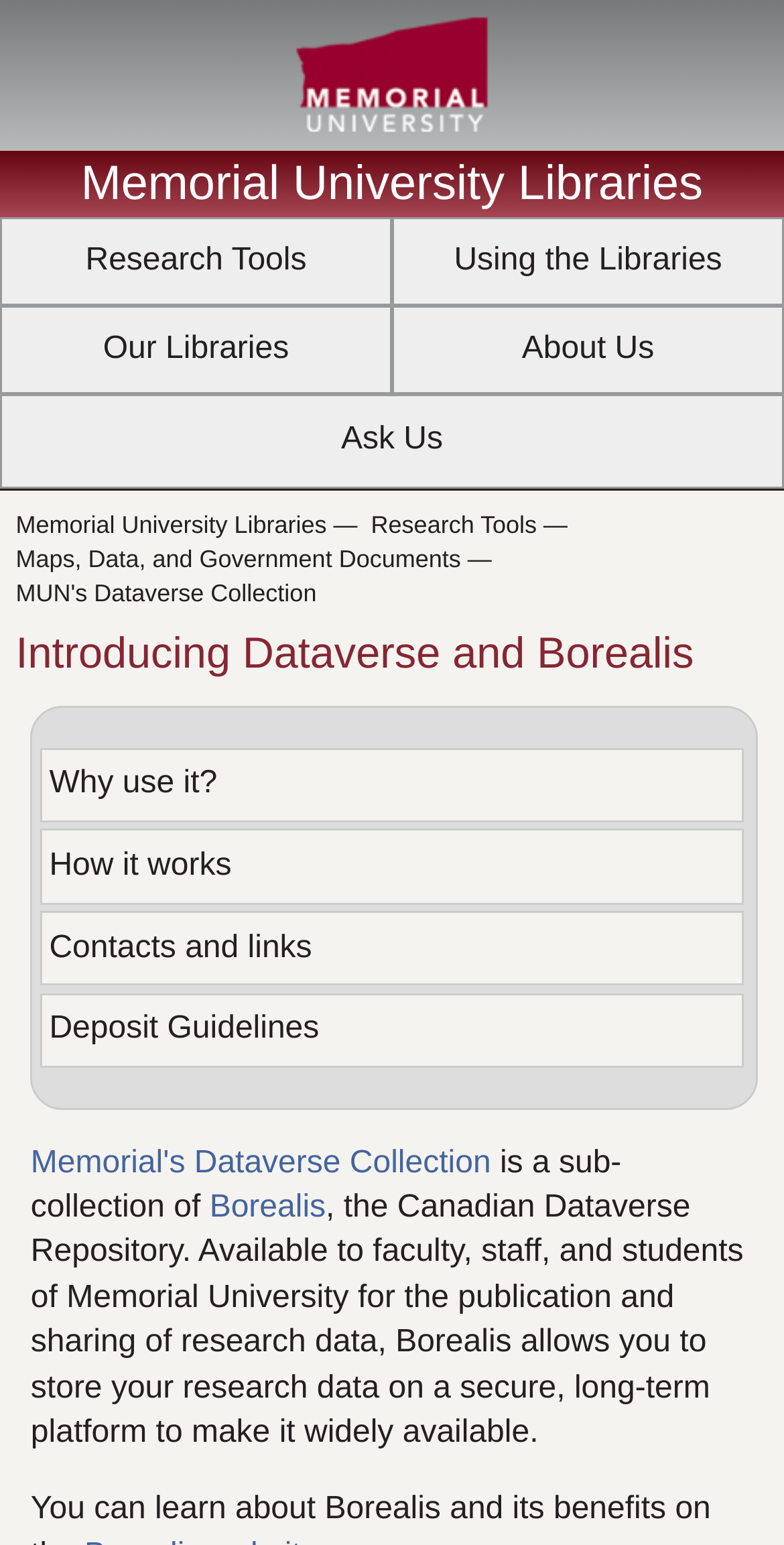What is the name of the collection?
Look at the image and construct a detailed response to the question.

I found the answer by looking at the link that says 'MUN's Dataverse Collection'. This link is prominent on the webpage, suggesting that it is the name of the collection.